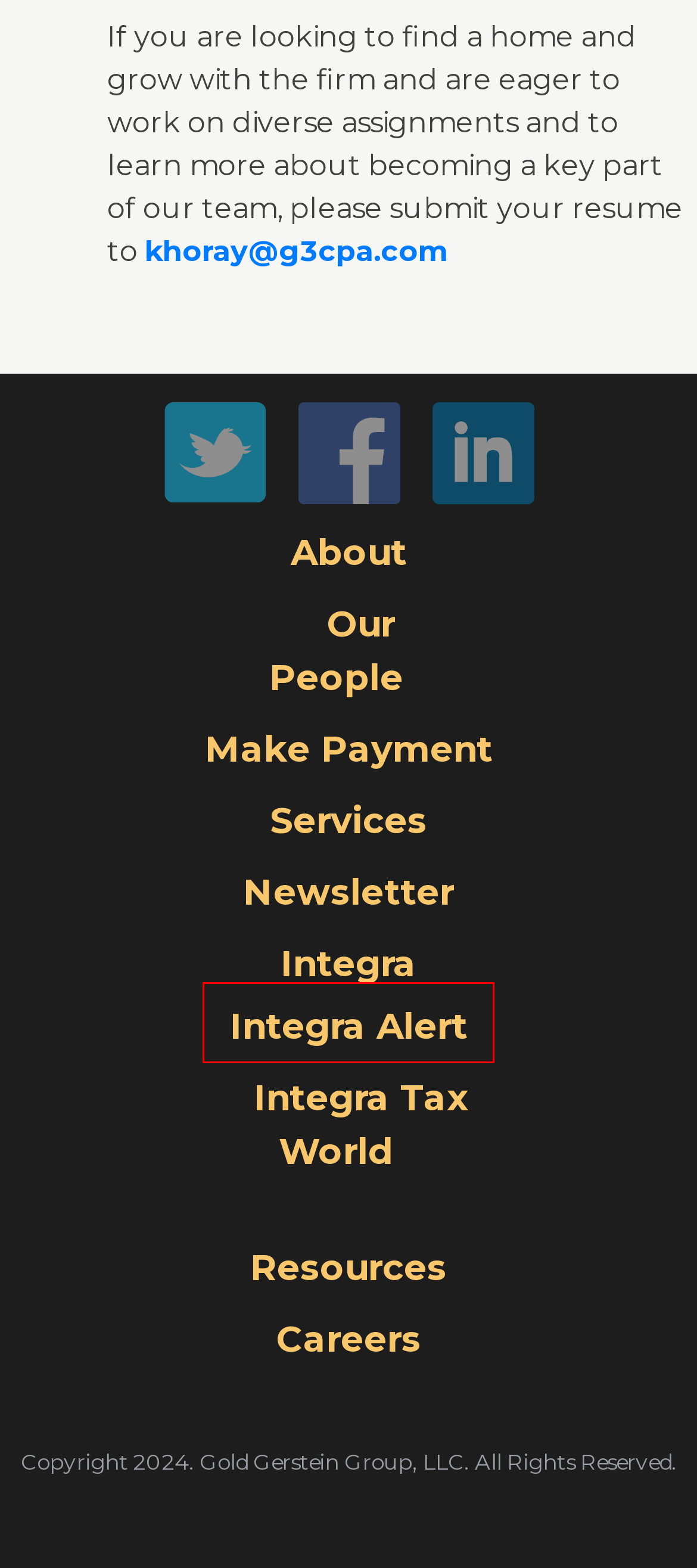Observe the screenshot of a webpage with a red bounding box highlighting an element. Choose the webpage description that accurately reflects the new page after the element within the bounding box is clicked. Here are the candidates:
A. Resources - G3CPA
B. About - G3CPA
C. Gold Gerstein Group. Certified Public Accountants and Consultants.
D. Newsletter Archives - G3CPA
E. Integra Archives - G3CPA
F. Our People - G3CPA
G. Integra Tax World Archives - G3CPA
H. Services - G3CPA

E